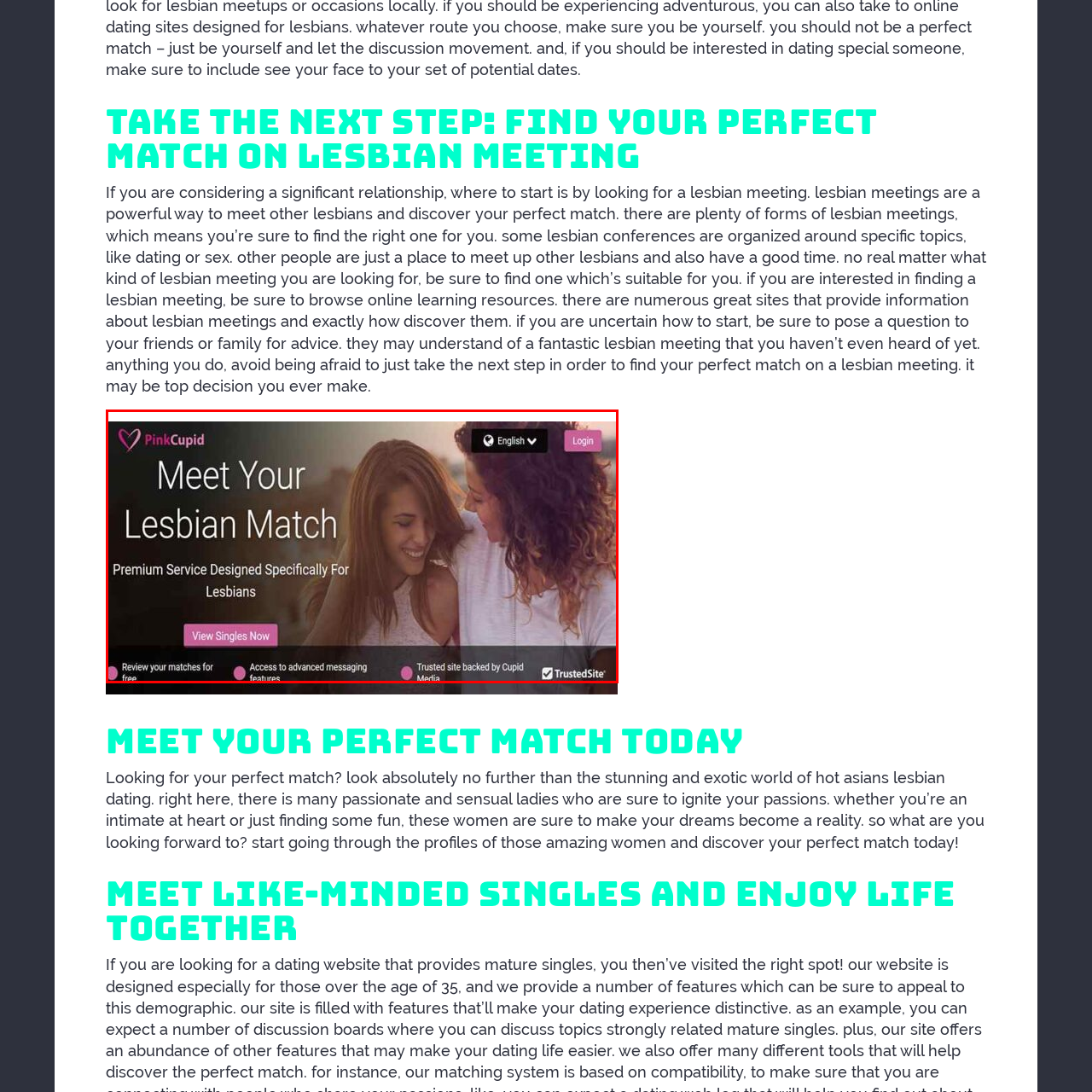Please scrutinize the portion of the image inside the purple boundary and provide an elaborate answer to the question below, relying on the visual elements: 
What is the atmosphere depicted in the background?

The background features two smiling women, which suggests a friendly and inviting atmosphere, aligning with the platform's goal of fostering genuine connections.